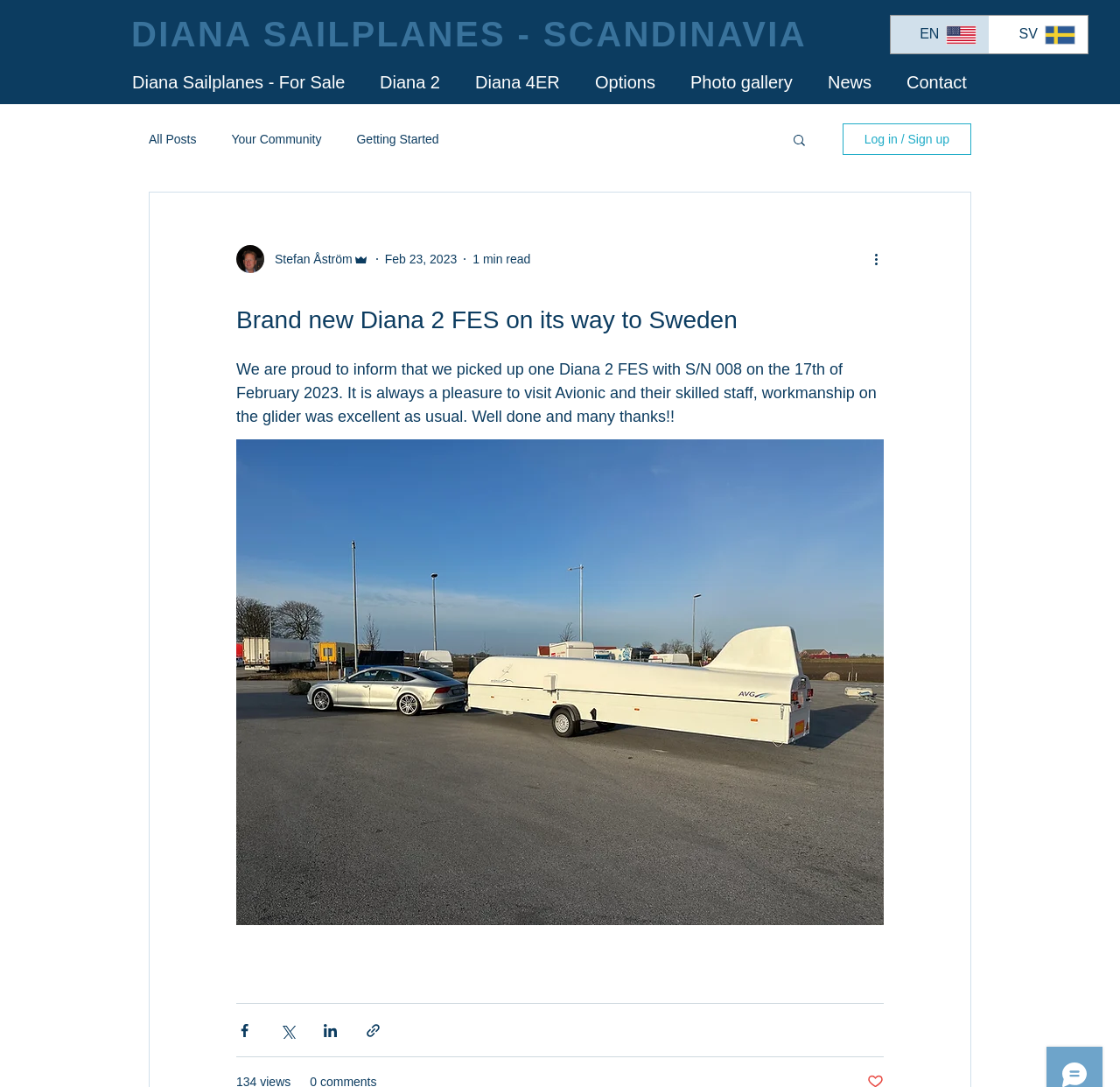Please extract the title of the webpage.

DIANA SAILPLANES - SCANDINAVIA